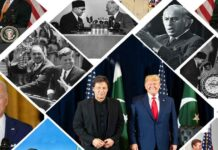Create a detailed narrative of what is happening in the image.

The image presents a historical collage depicting key figures and moments in U.S.-Pakistan relations. Central to the composition are prominent leaders, including Pakistani Prime Minister Imran Khan alongside former U.S. President Donald Trump, symbolizing the modern political relationships between the two nations. Surrounding this focal point, the collage features black-and-white photographs of historical leaders such as Muhammad Ali Jinnah and Jawaharlal Nehru, underscoring the long-standing diplomatic ties and political dynamics. The backdrop of Pakistani and American flags enhances the visual narrative of collaboration and complexity in their interactions over the decades. This artistic representation encapsulates the evolution of political strategies and alliances that have shaped bilateral relations.